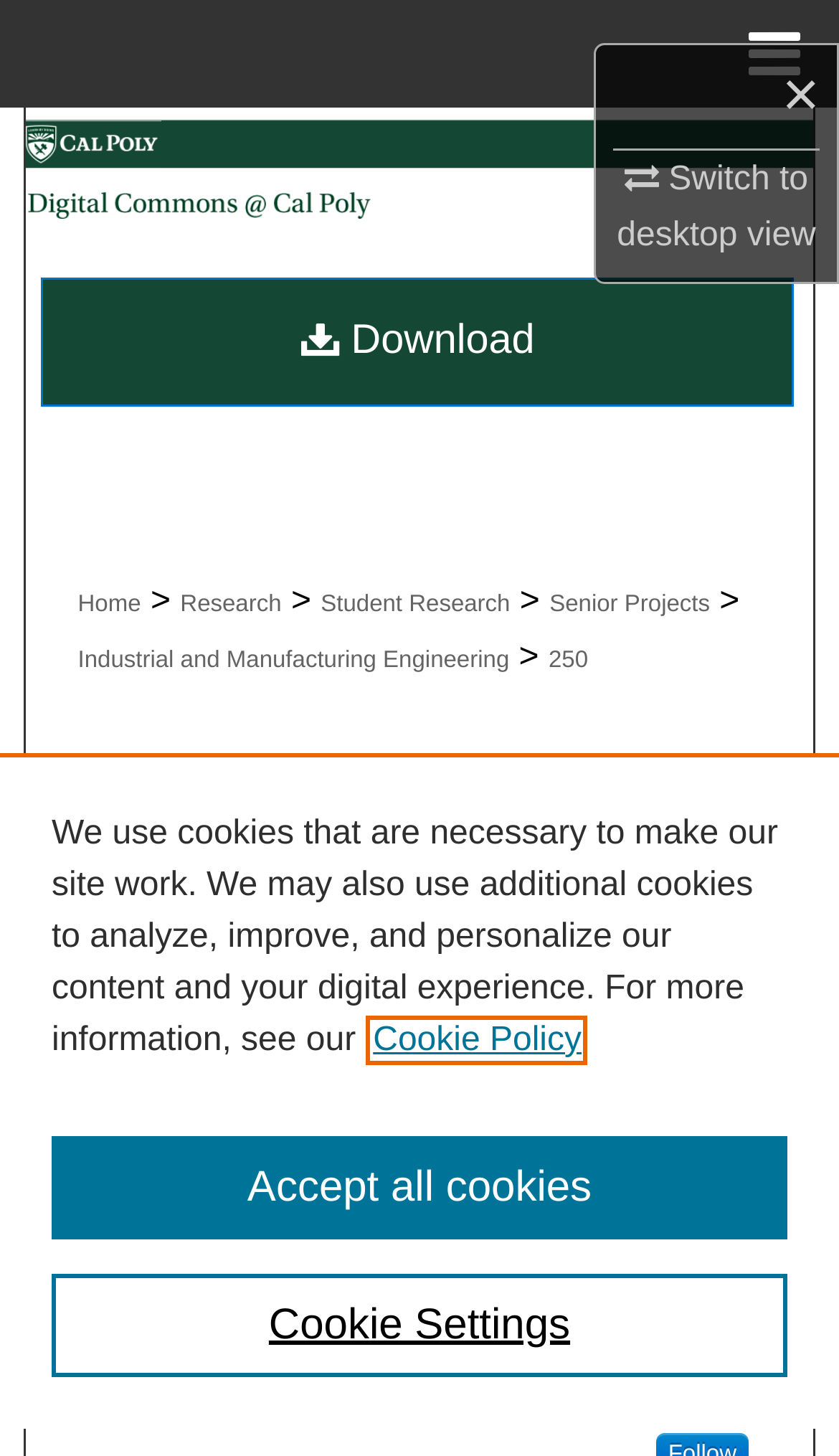Using the description: "My Account", identify the bounding box of the corresponding UI element in the screenshot.

[0.0, 0.222, 1.0, 0.296]